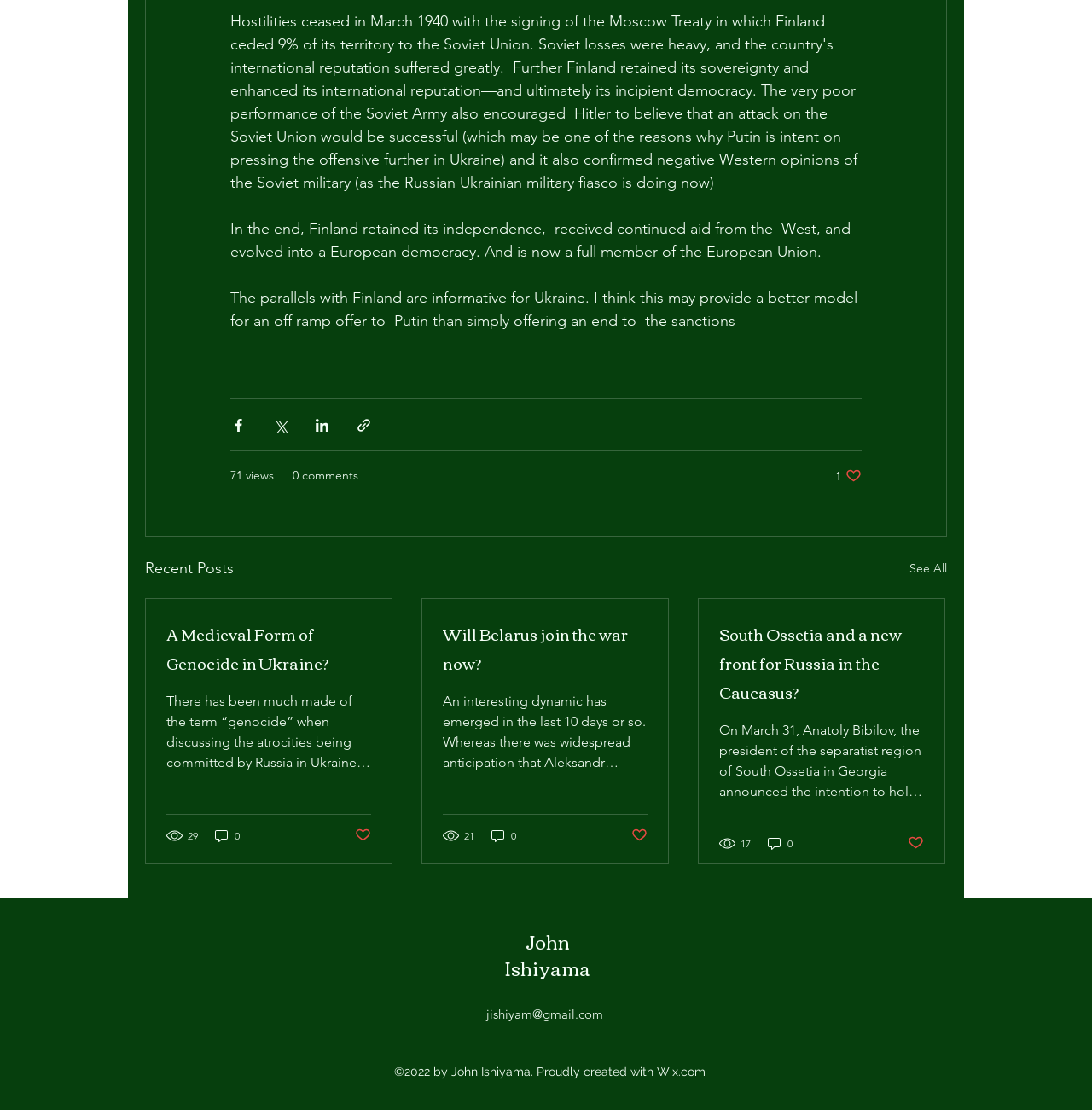Specify the bounding box coordinates of the area to click in order to follow the given instruction: "Like a post."

[0.765, 0.421, 0.789, 0.436]